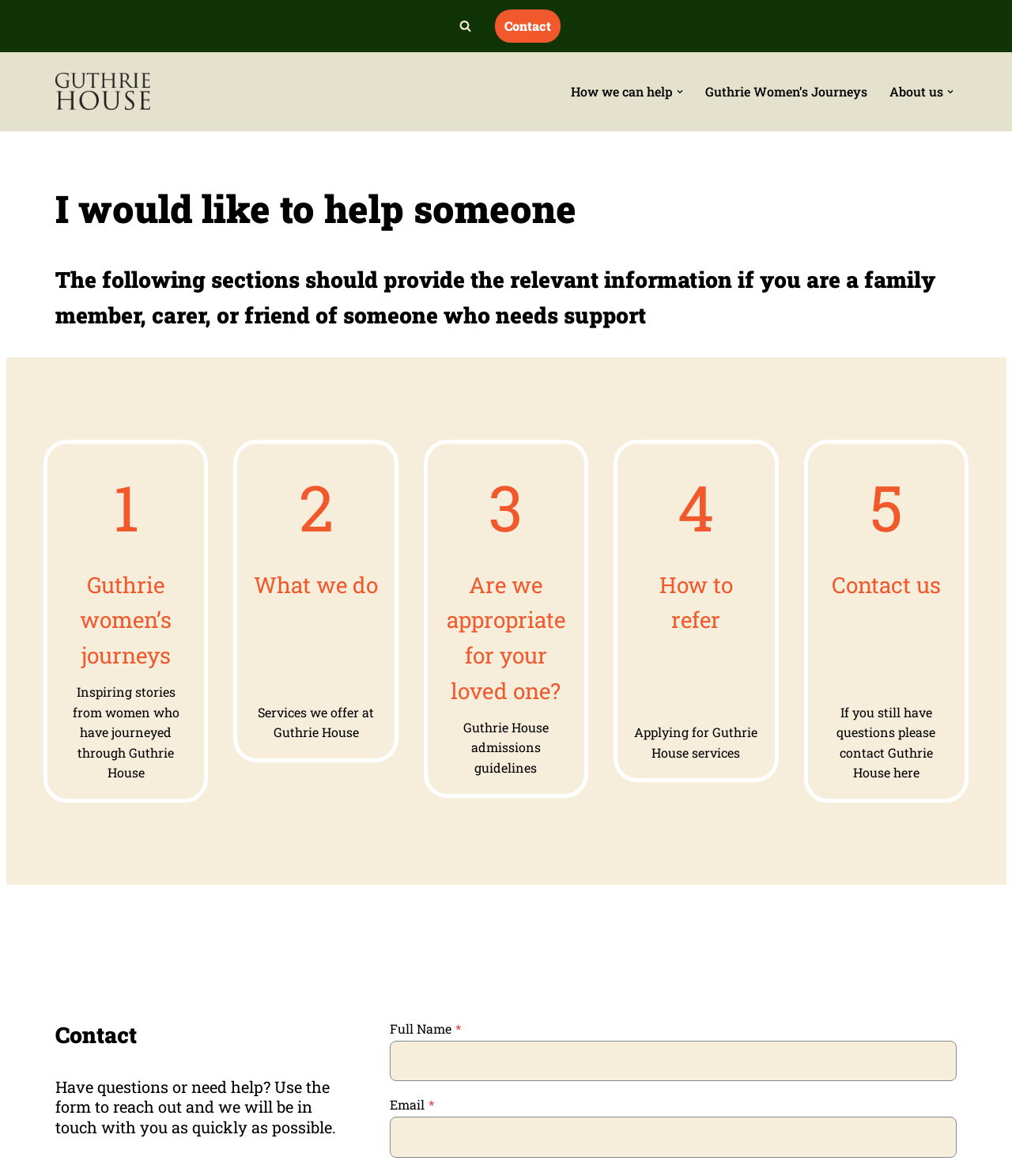Using the elements shown in the image, answer the question comprehensively: What is the name of the logo at the top of the webpage?

The answer can be found by looking at the image description of the logo at the top of the webpage which is 'Guthrie House logo'.